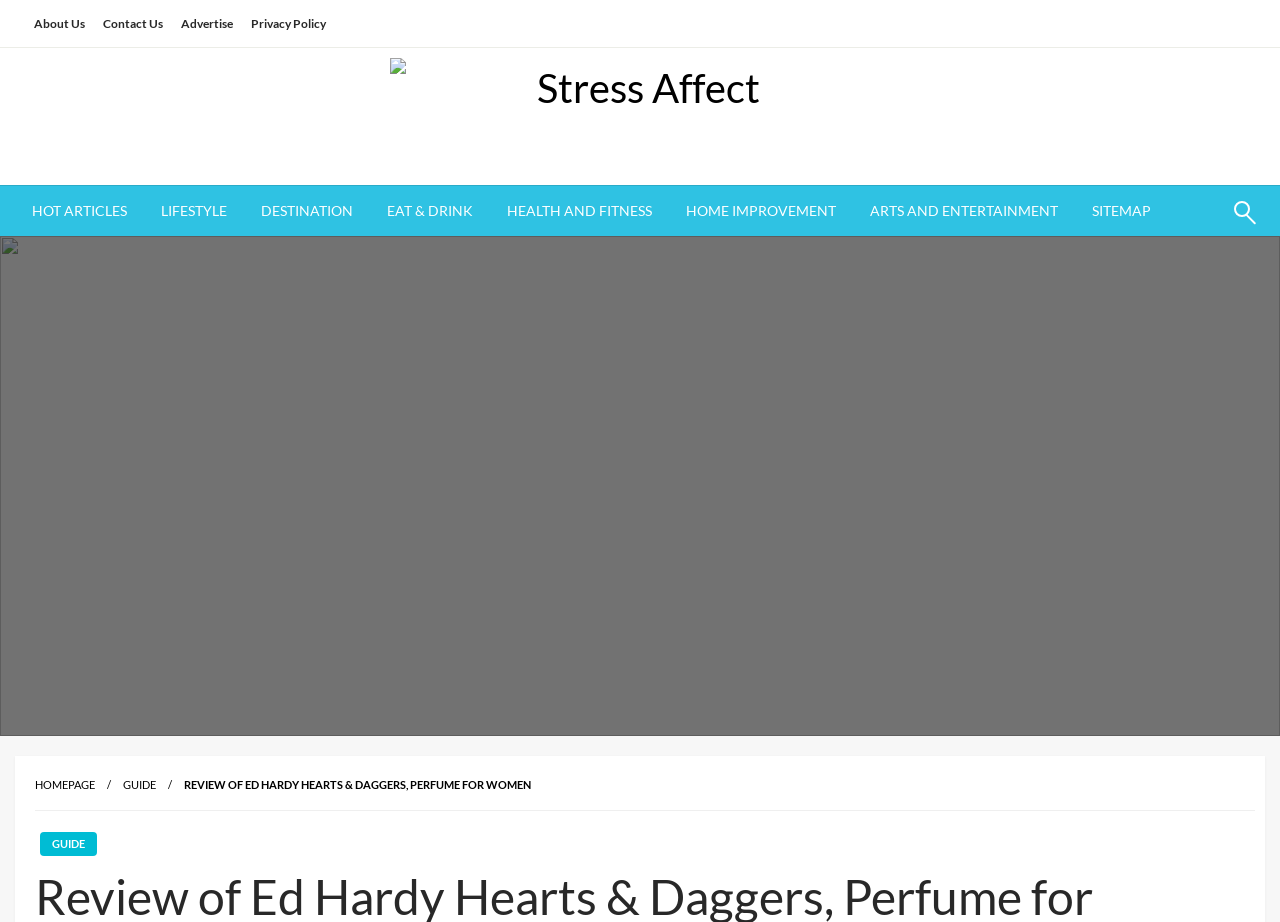Determine the bounding box coordinates for the UI element described. Format the coordinates as (top-left x, top-left y, bottom-right x, bottom-right y) and ensure all values are between 0 and 1. Element description: Destination

[0.191, 0.202, 0.289, 0.256]